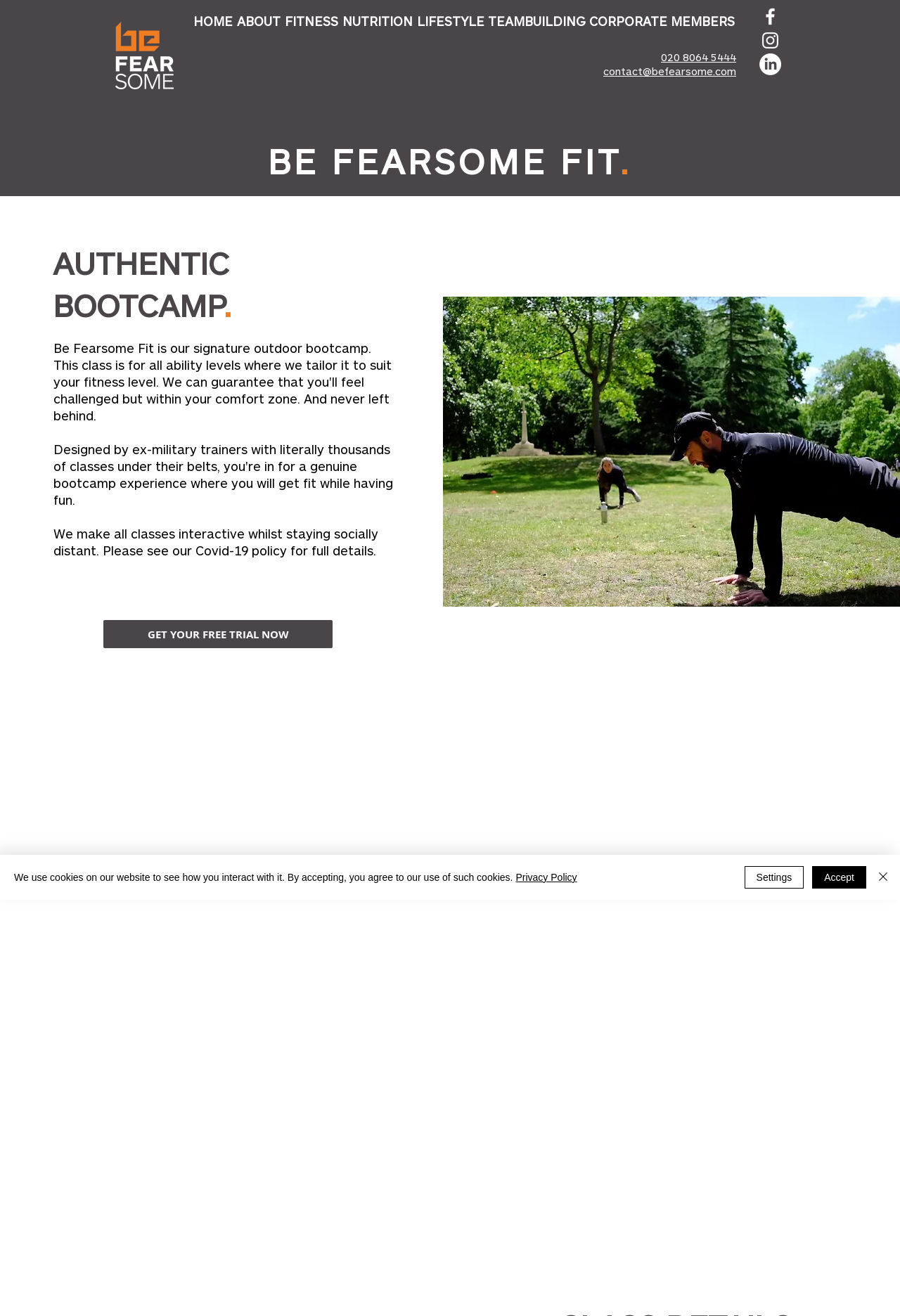Given the element description 020 8064 5444, specify the bounding box coordinates of the corresponding UI element in the format (top-left x, top-left y, bottom-right x, bottom-right y). All values must be between 0 and 1.

[0.734, 0.038, 0.818, 0.049]